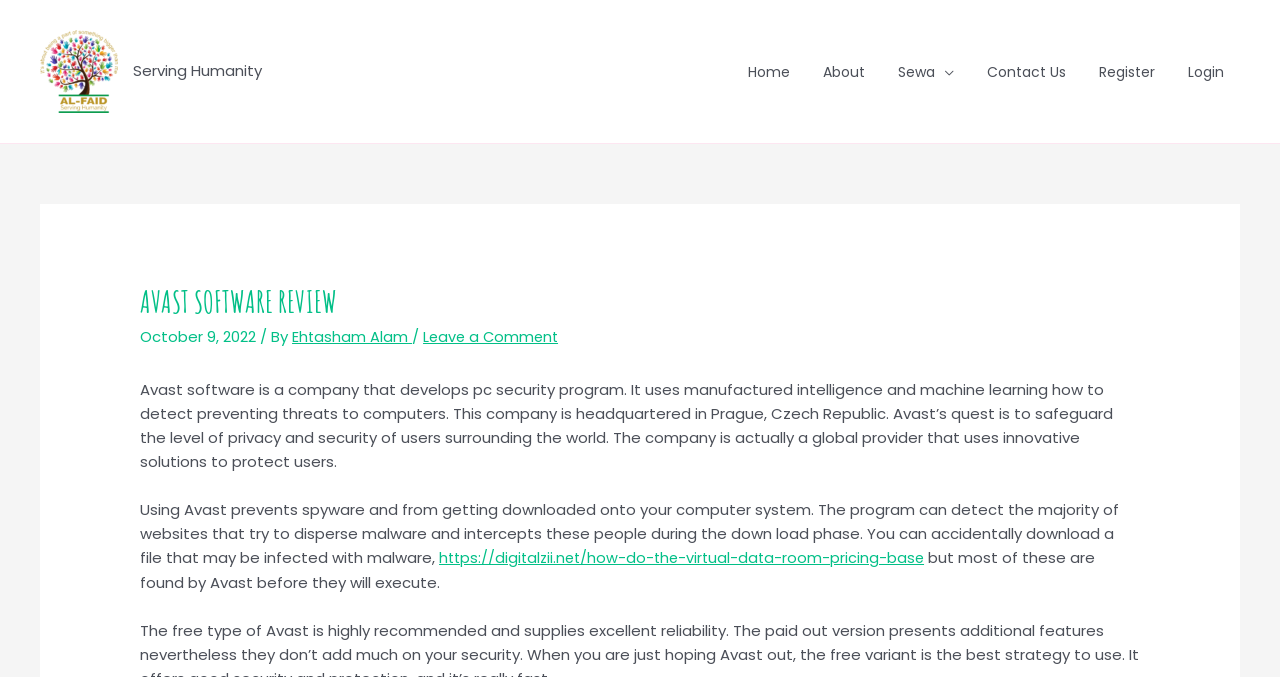What is the name of the company reviewed on this webpage?
Using the information from the image, provide a comprehensive answer to the question.

The webpage is about a review of a software company, and the company's name is mentioned in the first paragraph as 'Avast software is a company that develops pc security program.'